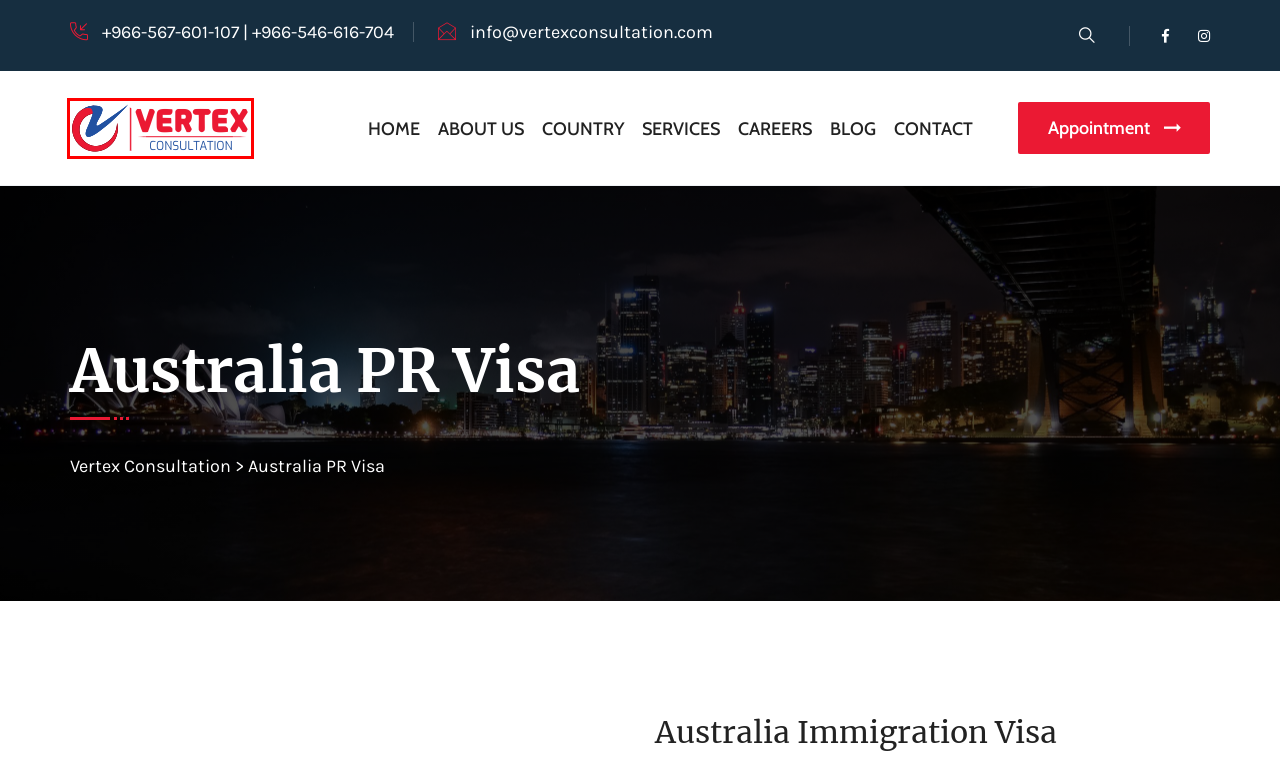You have a screenshot of a webpage where a red bounding box highlights a specific UI element. Identify the description that best matches the resulting webpage after the highlighted element is clicked. The choices are:
A. Contact | Vertex Consultation
B. Immigration Consultants in Saudi Arabia | Visa Agents Riyadh
C. Blog | Vertex Consultation
D. Services | Vertex Consultation
E. Skills PR Visa | Vertex Consultation
F. Careers | Vertex Consultation
G. About Us | Vertex Consultation
H. Student Visa | Vertex Consultation

B